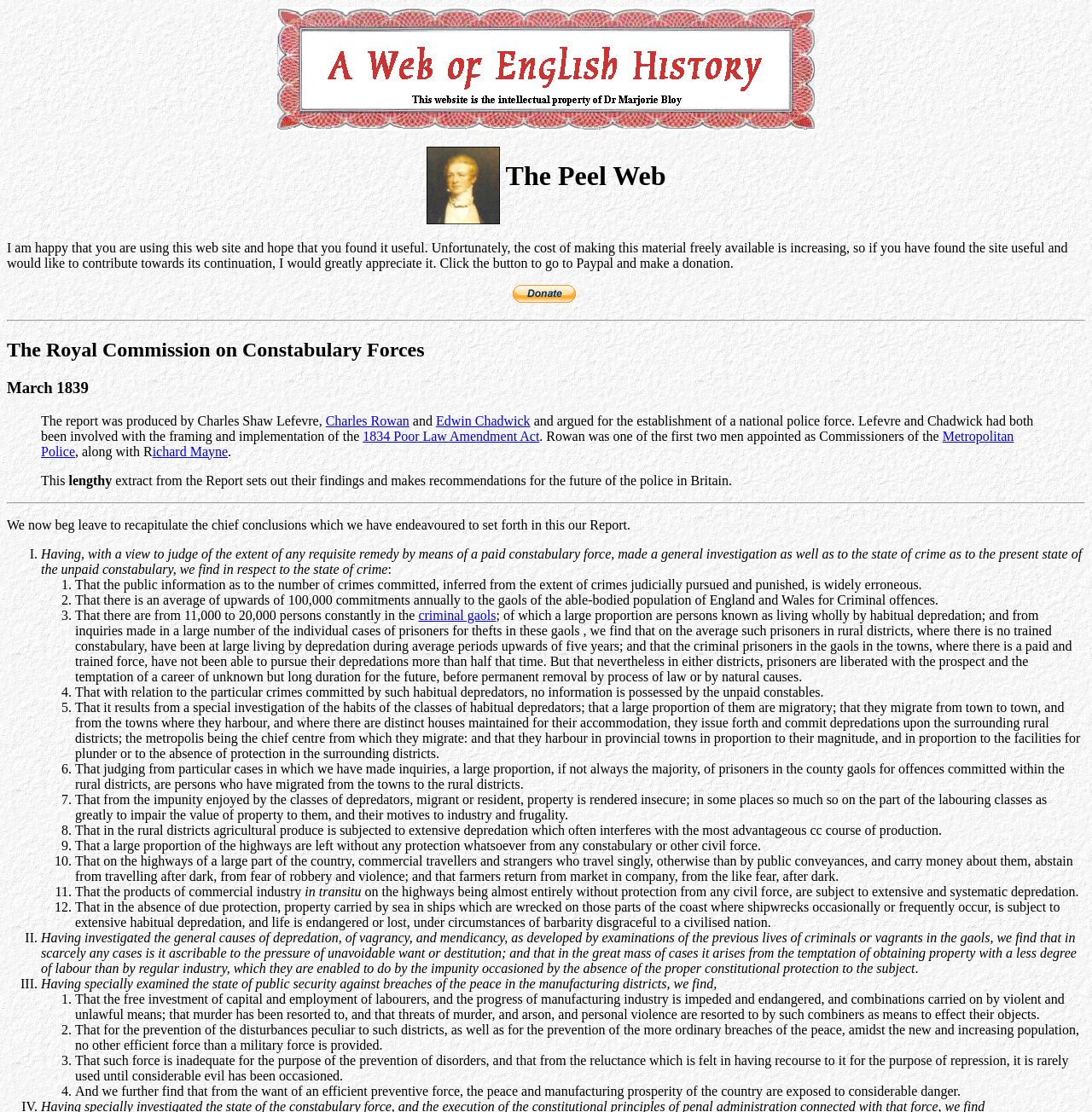Using the provided element description: "1834 Poor Law Amendment Act", determine the bounding box coordinates of the corresponding UI element in the screenshot.

[0.332, 0.385, 0.494, 0.398]